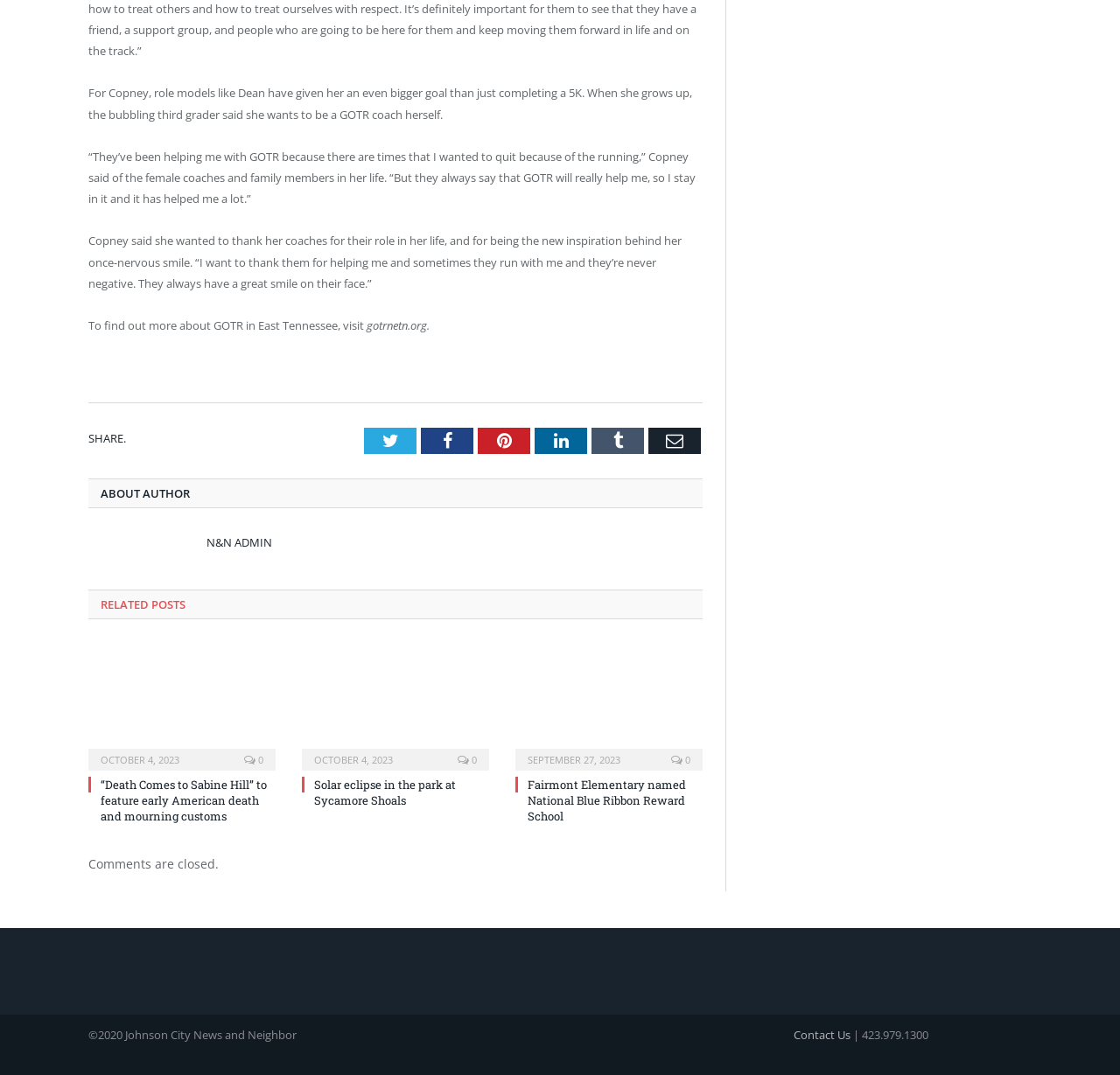Please provide the bounding box coordinates for the UI element as described: "Tumblr". The coordinates must be four floats between 0 and 1, represented as [left, top, right, bottom].

[0.528, 0.398, 0.575, 0.423]